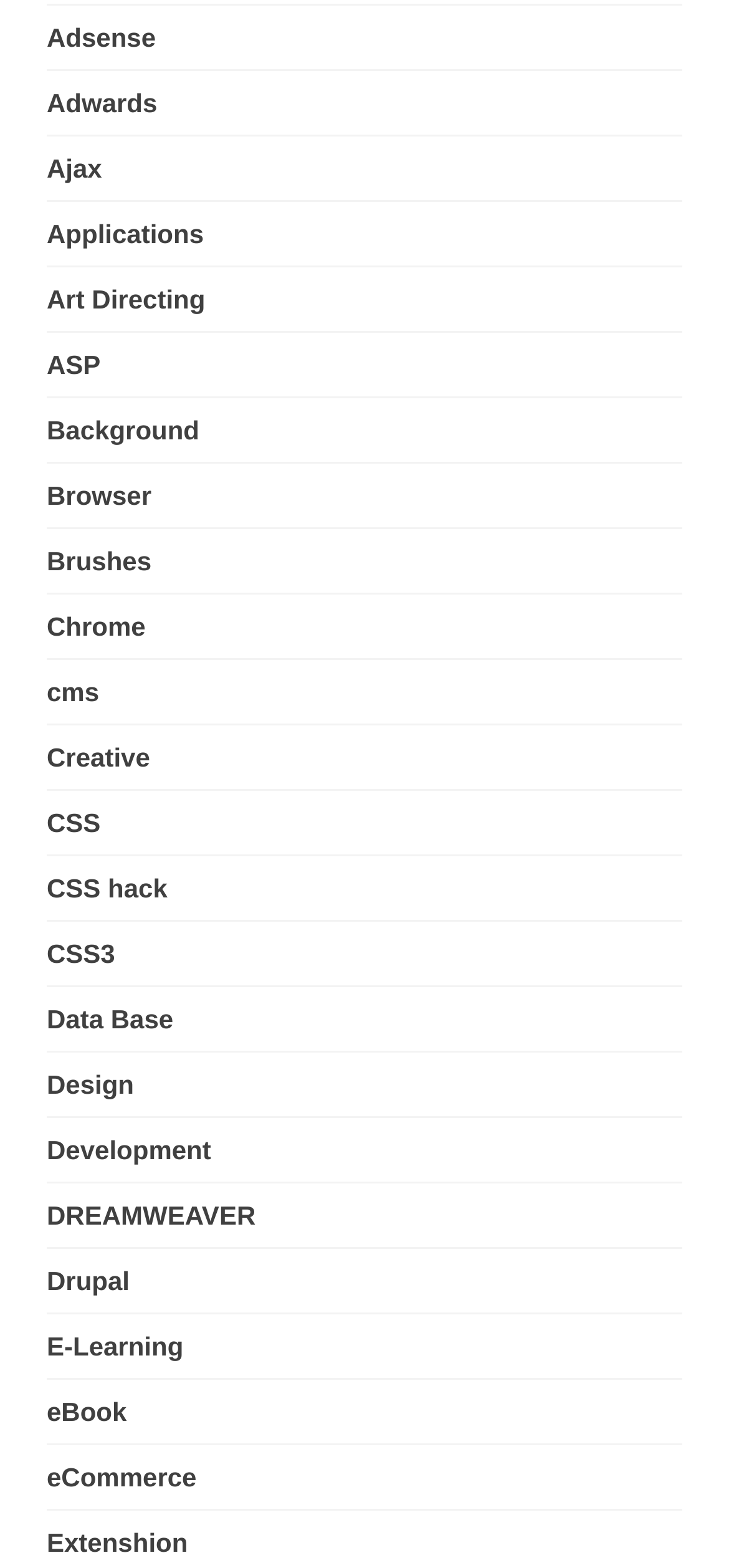Could you determine the bounding box coordinates of the clickable element to complete the instruction: "learn about CSS"? Provide the coordinates as four float numbers between 0 and 1, i.e., [left, top, right, bottom].

[0.064, 0.515, 0.138, 0.534]